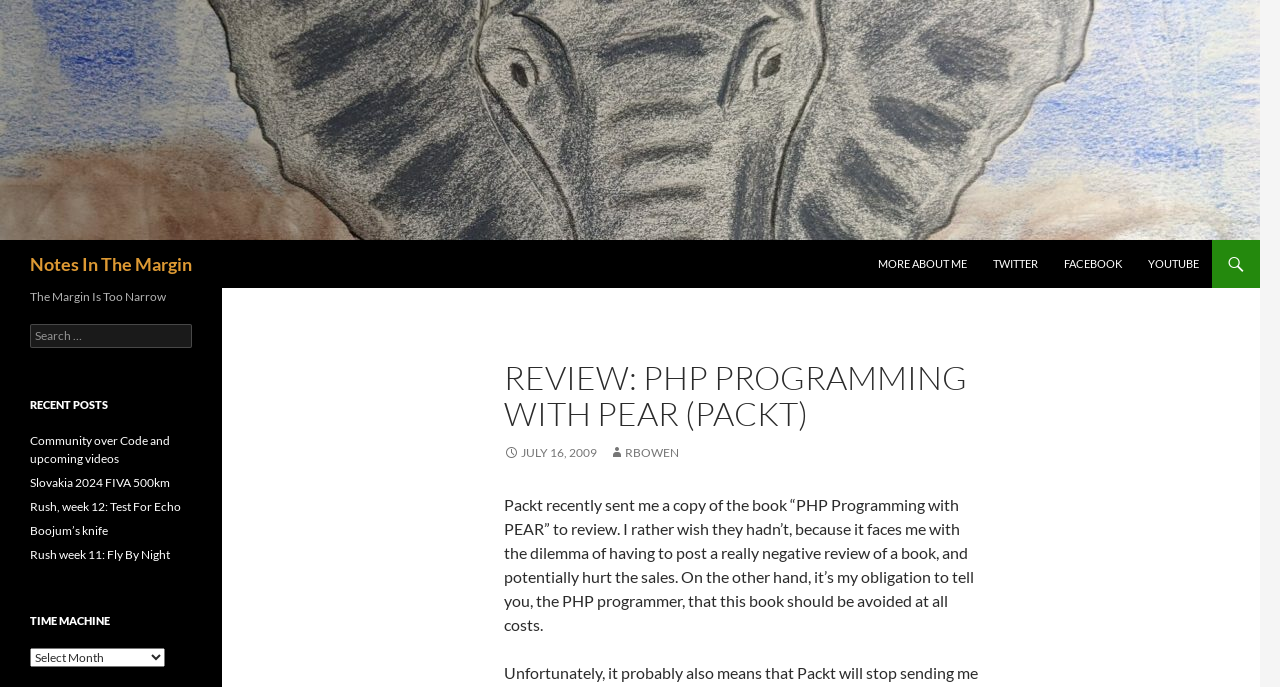Specify the bounding box coordinates of the region I need to click to perform the following instruction: "Search for something". The coordinates must be four float numbers in the range of 0 to 1, i.e., [left, top, right, bottom].

[0.023, 0.472, 0.15, 0.507]